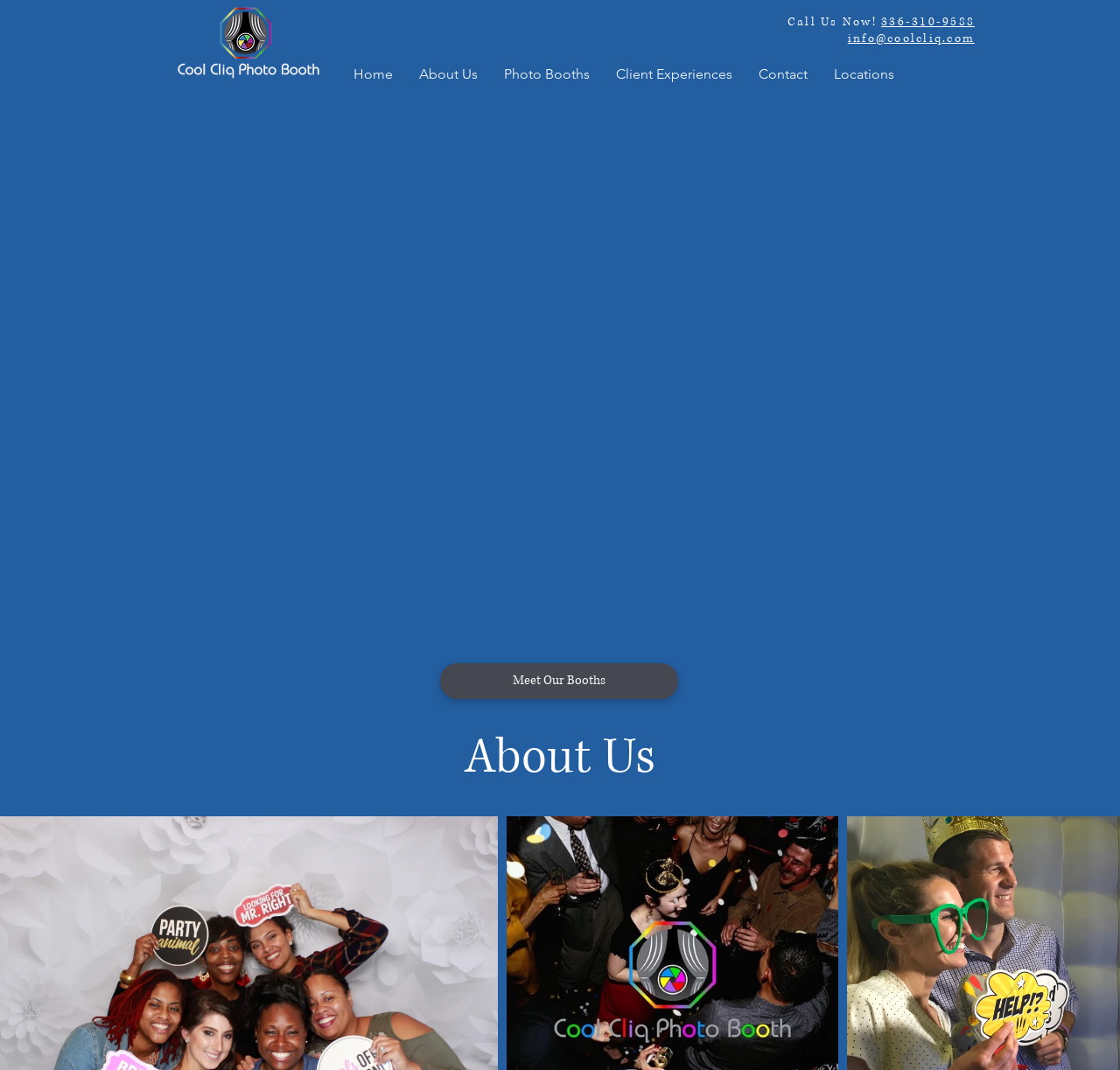Find the bounding box coordinates of the clickable element required to execute the following instruction: "Meet our booths". Provide the coordinates as four float numbers between 0 and 1, i.e., [left, top, right, bottom].

[0.393, 0.62, 0.605, 0.653]